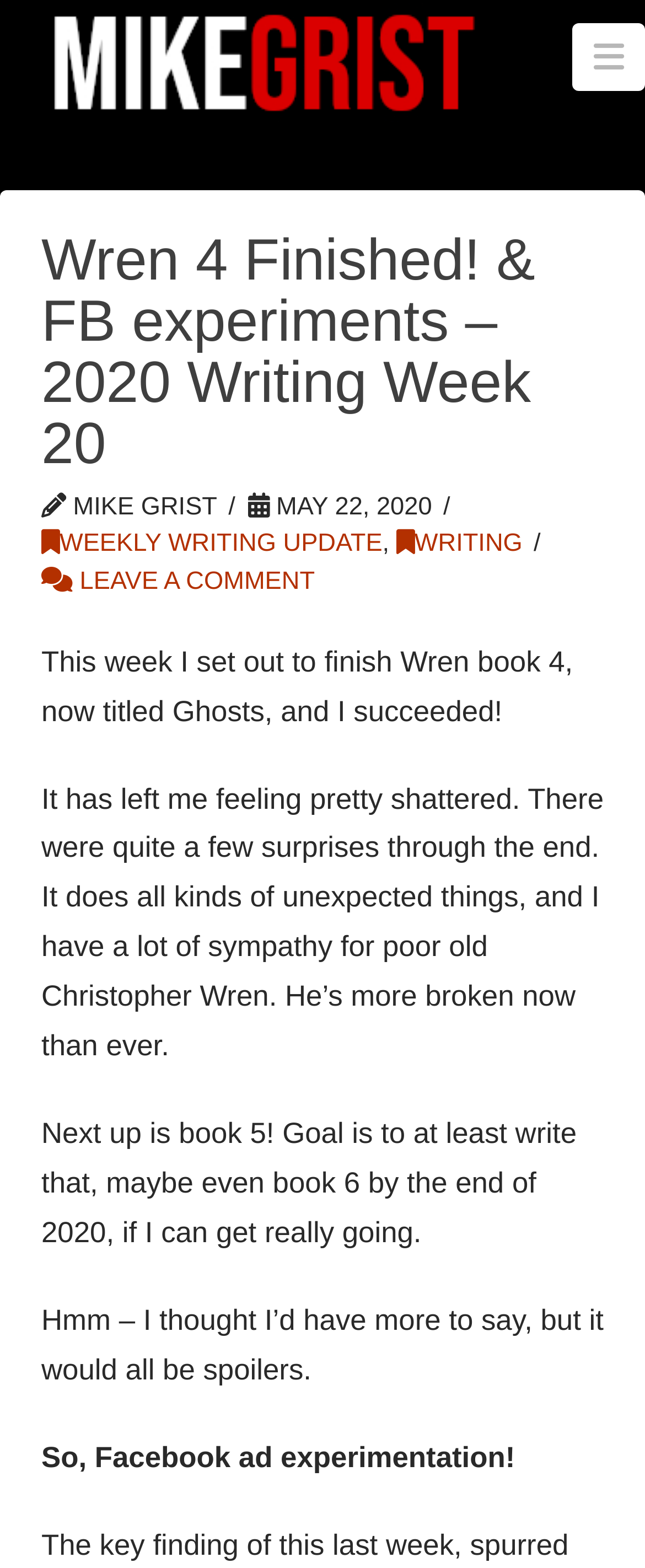What is the author's name?
Could you answer the question with a detailed and thorough explanation?

The author's name is mentioned in the top-left corner of the webpage, where it says 'Mike Grist' in a link format, and also in the header section as 'MIKE GRIST'.